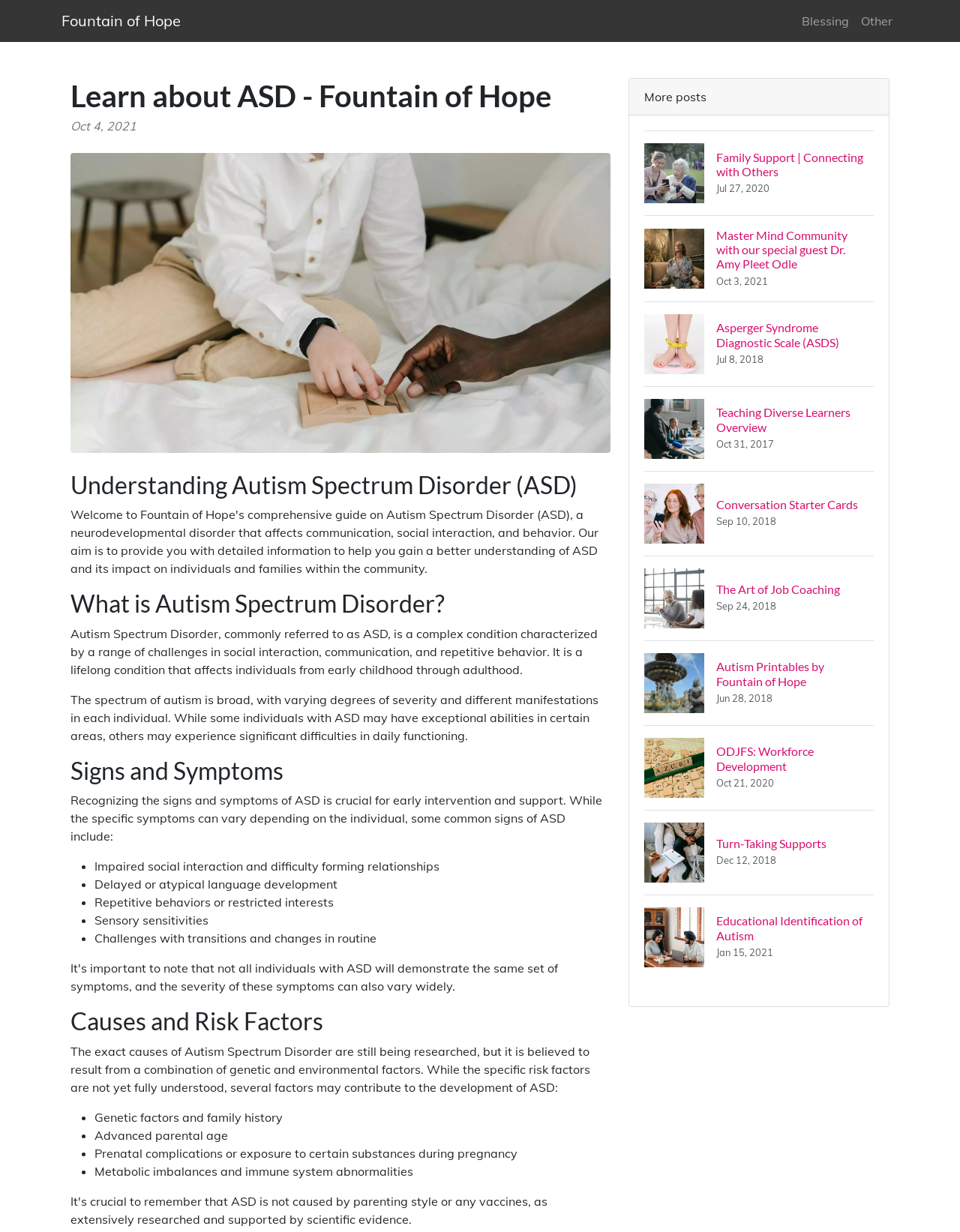Answer the question below in one word or phrase:
What is Autism Spectrum Disorder?

Complex condition